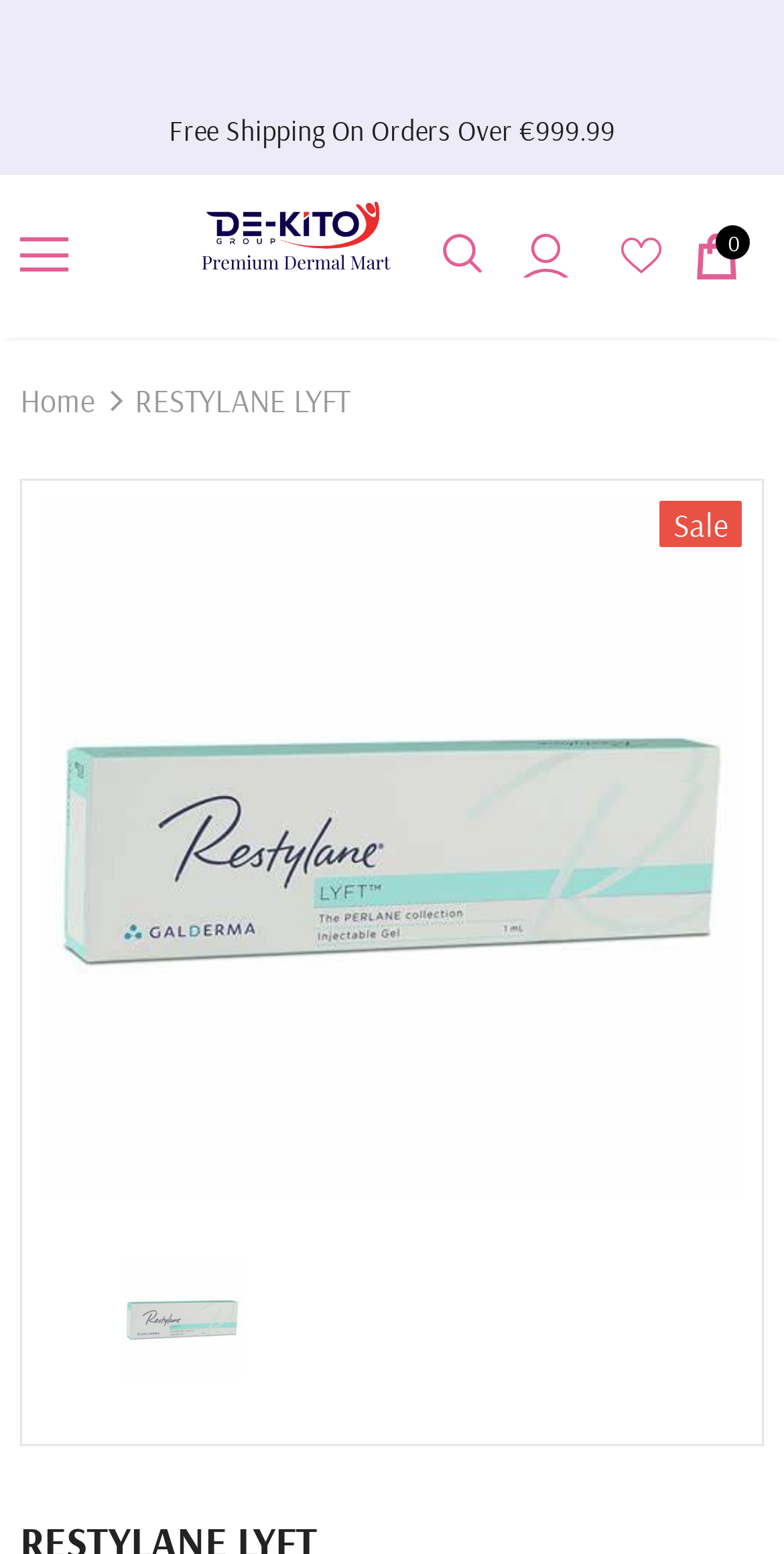Answer this question in one word or a short phrase: What is the color of the 'Sale' badge?

Not specified